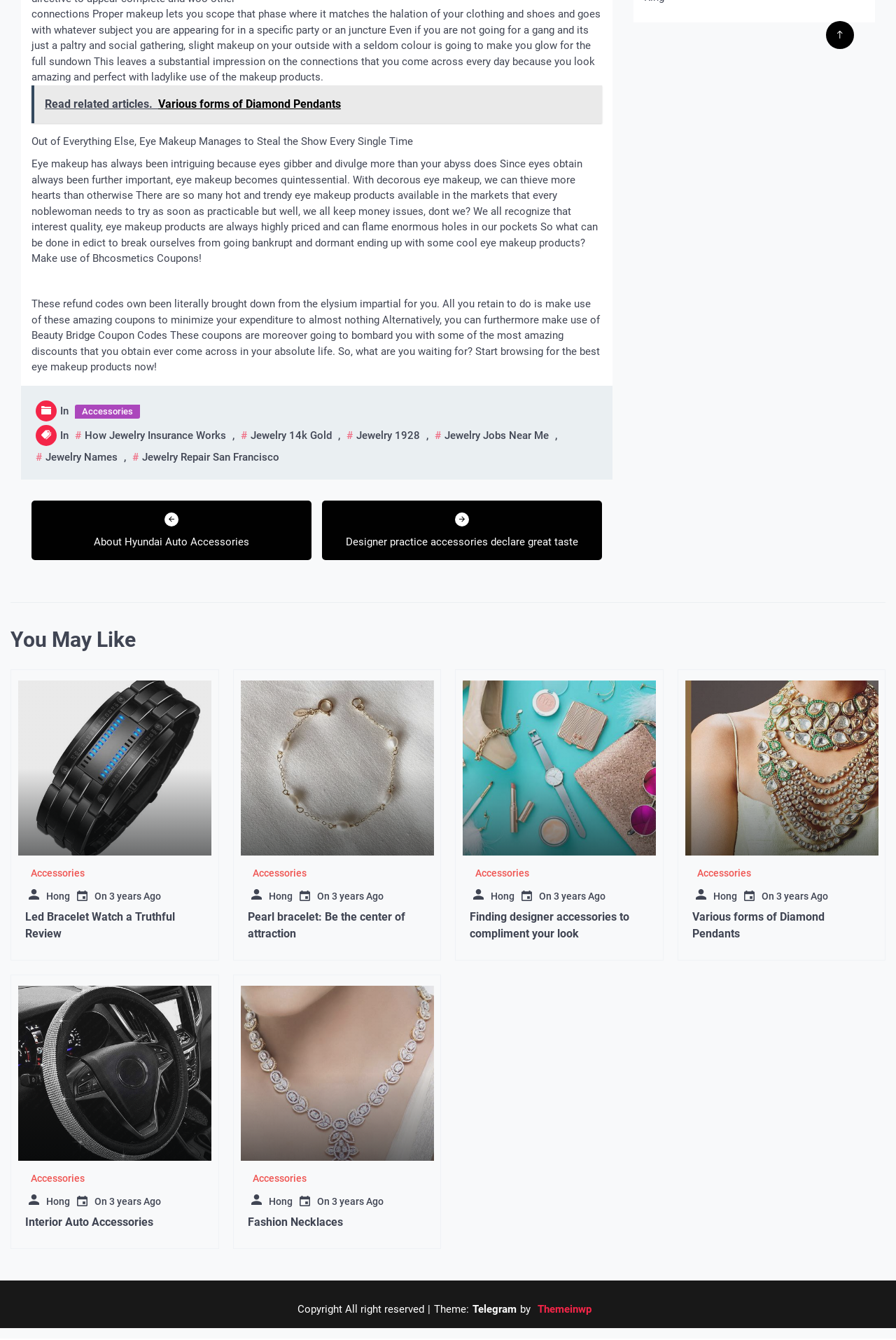Answer the following in one word or a short phrase: 
What is the purpose of Bhcosmetics Coupons?

To save money